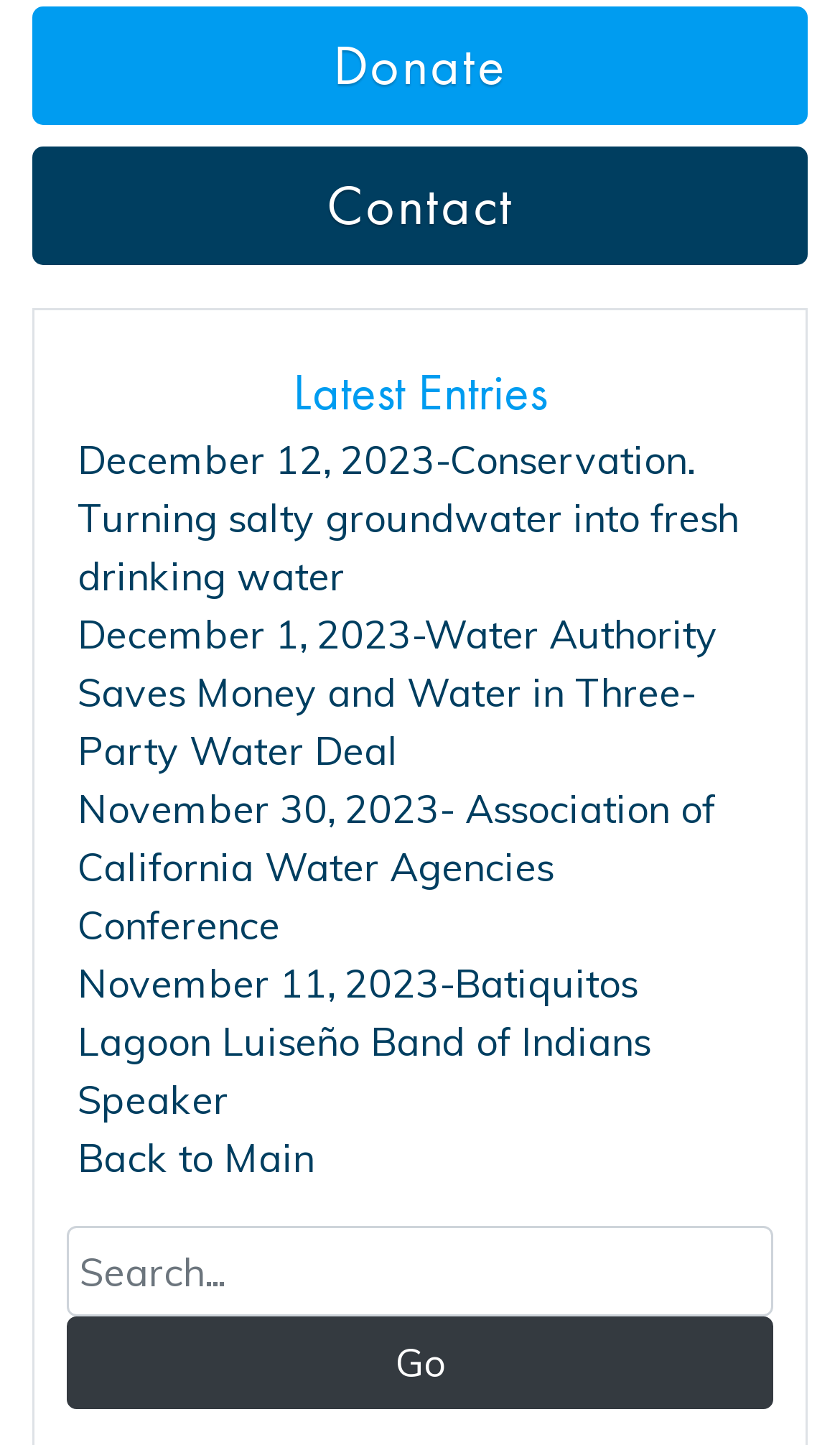Please identify the bounding box coordinates of the region to click in order to complete the task: "Click on Go". The coordinates must be four float numbers between 0 and 1, specified as [left, top, right, bottom].

[0.079, 0.912, 0.921, 0.975]